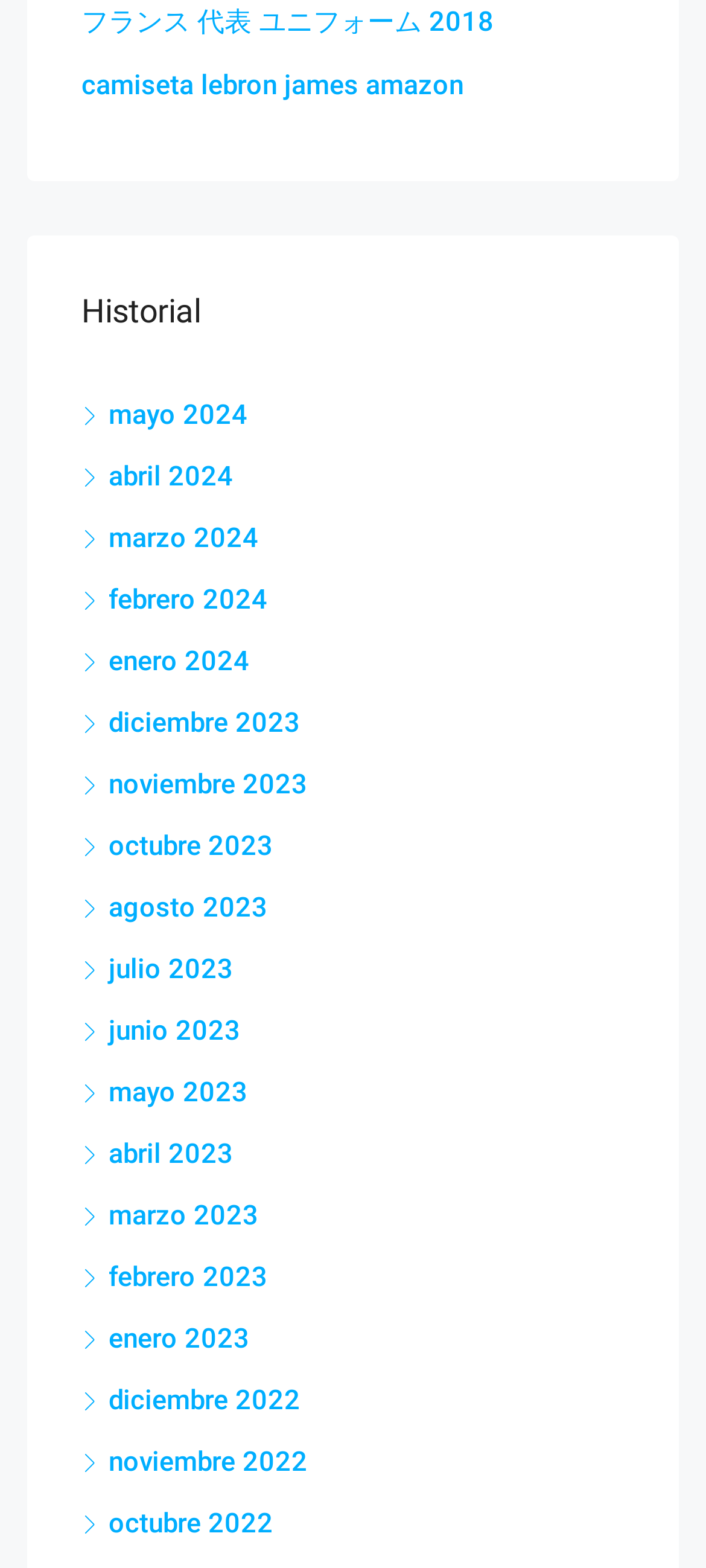Locate and provide the bounding box coordinates for the HTML element that matches this description: "Go to Top".

None